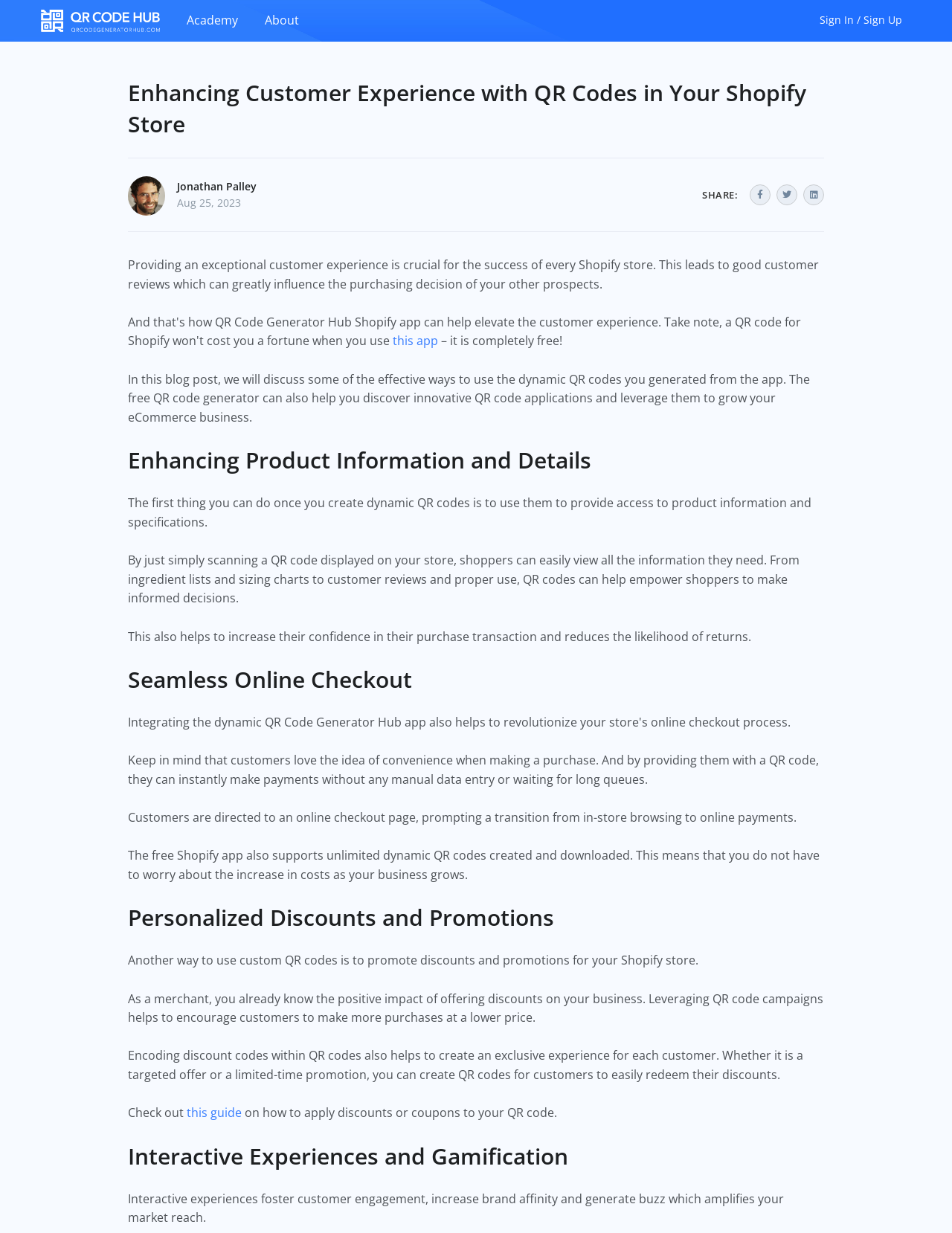What is the name of the Shopify app mentioned in the blog post? From the image, respond with a single word or brief phrase.

QR Code Generator Hub